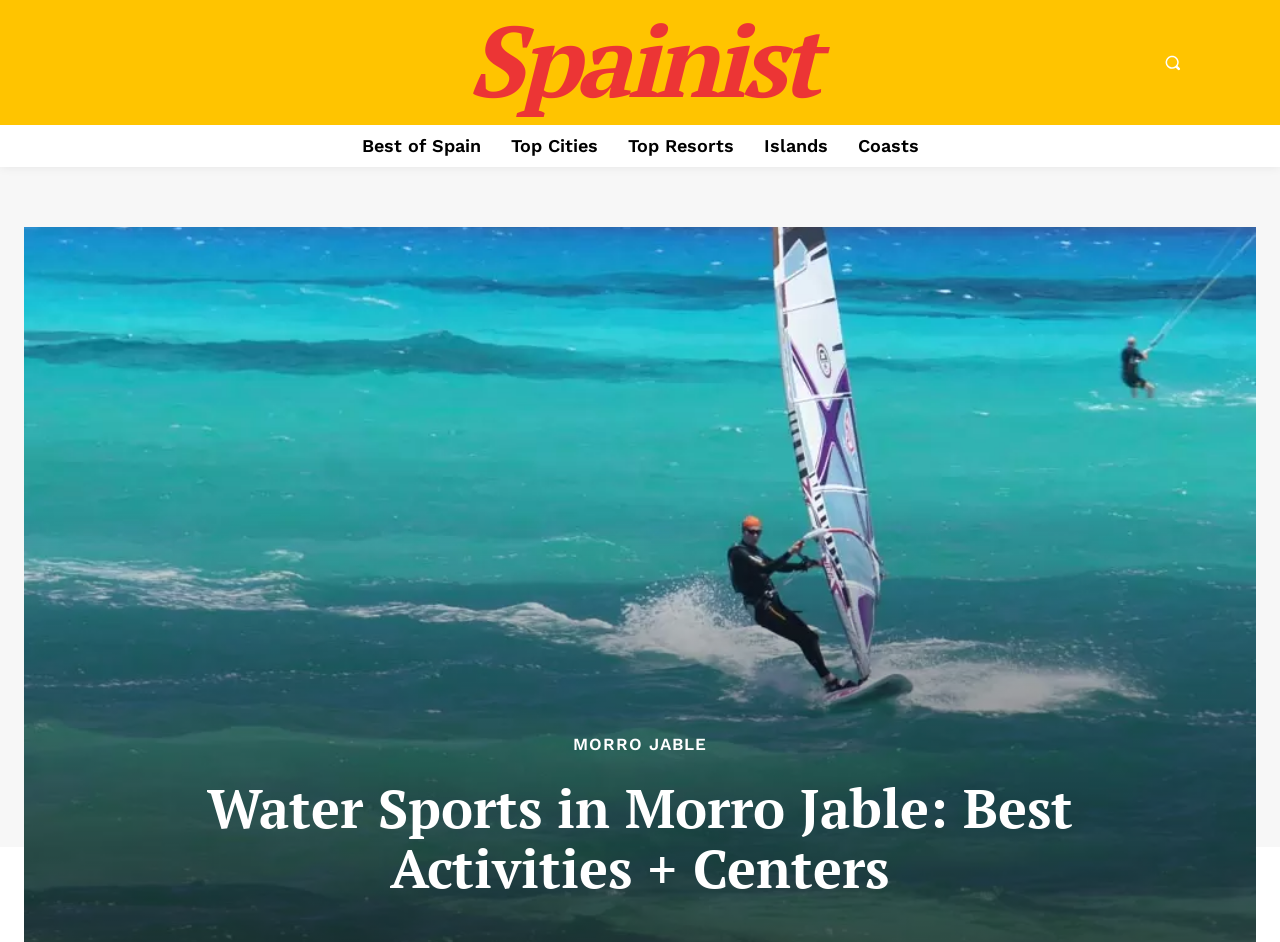What is the category of the webpage?
Using the image as a reference, give an elaborate response to the question.

I found the answer by analyzing the heading element with the text 'Water Sports in Morro Jable: Best Activities + Centers', which indicates that the webpage is about water sports activities in Morro Jable.